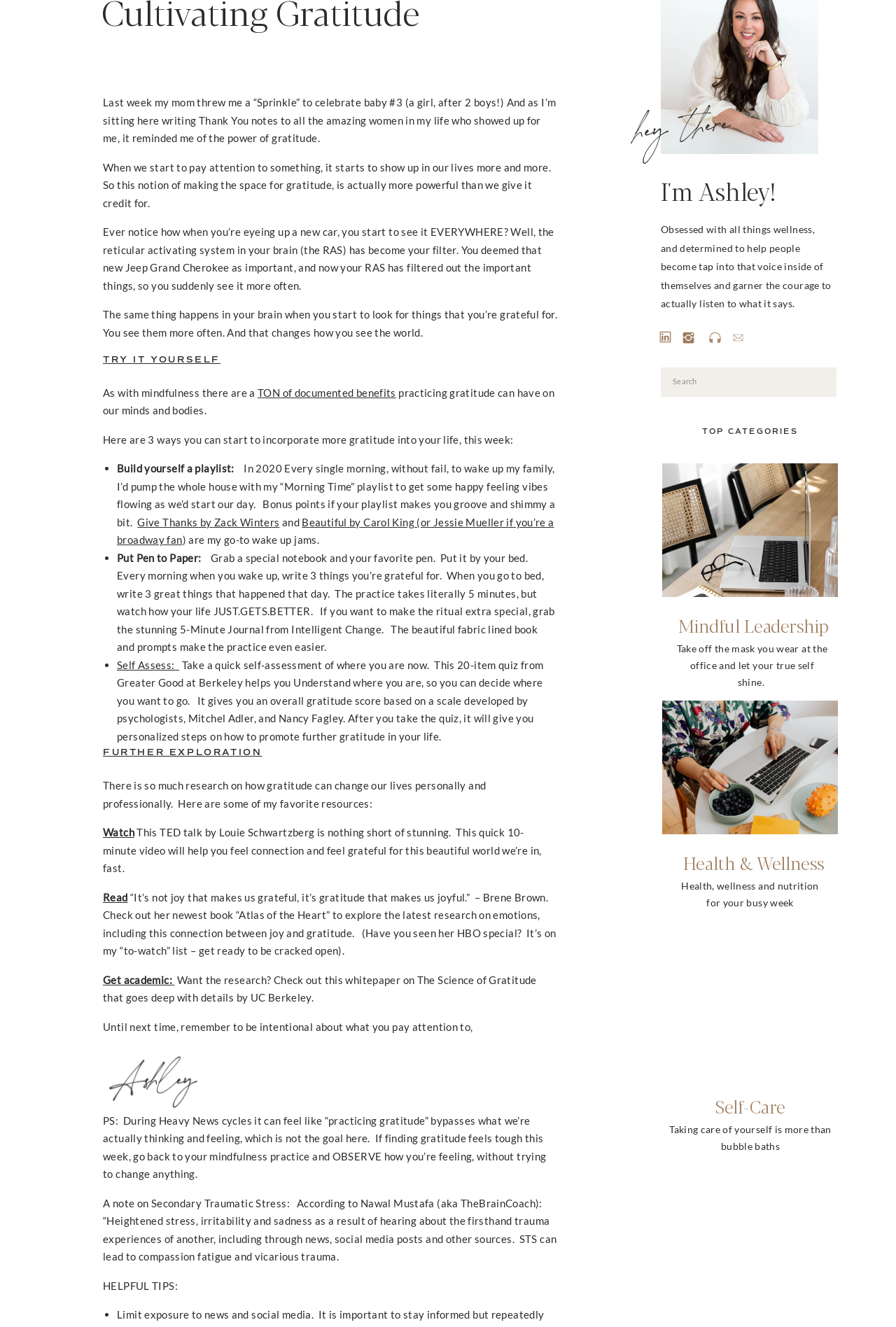Based on the element description: "TON of documented benefits", identify the UI element and provide its bounding box coordinates. Use four float numbers between 0 and 1, [left, top, right, bottom].

[0.288, 0.291, 0.442, 0.301]